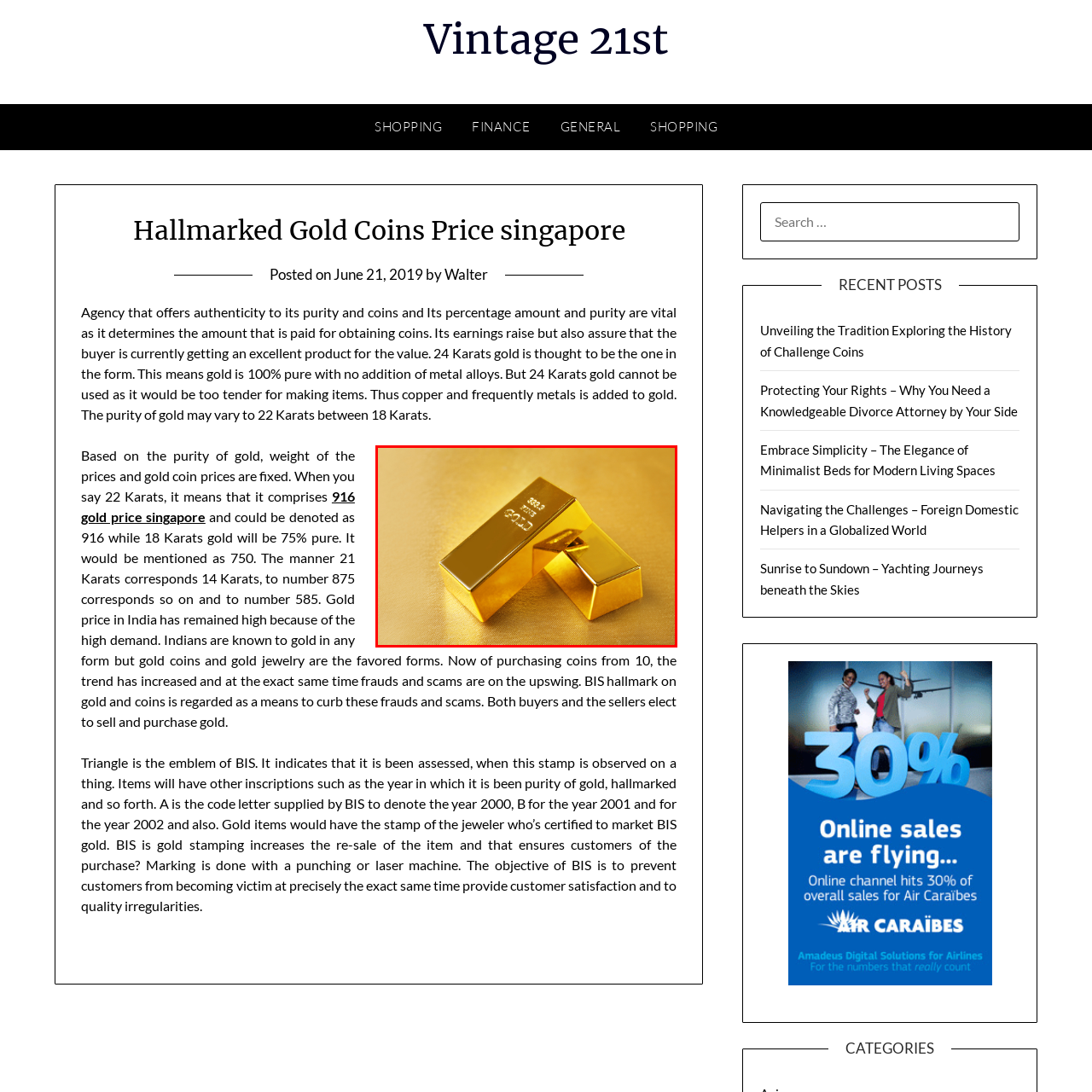What is the significance of gold purity in market price? Look at the image outlined by the red bounding box and provide a succinct answer in one word or a brief phrase.

Determines market price